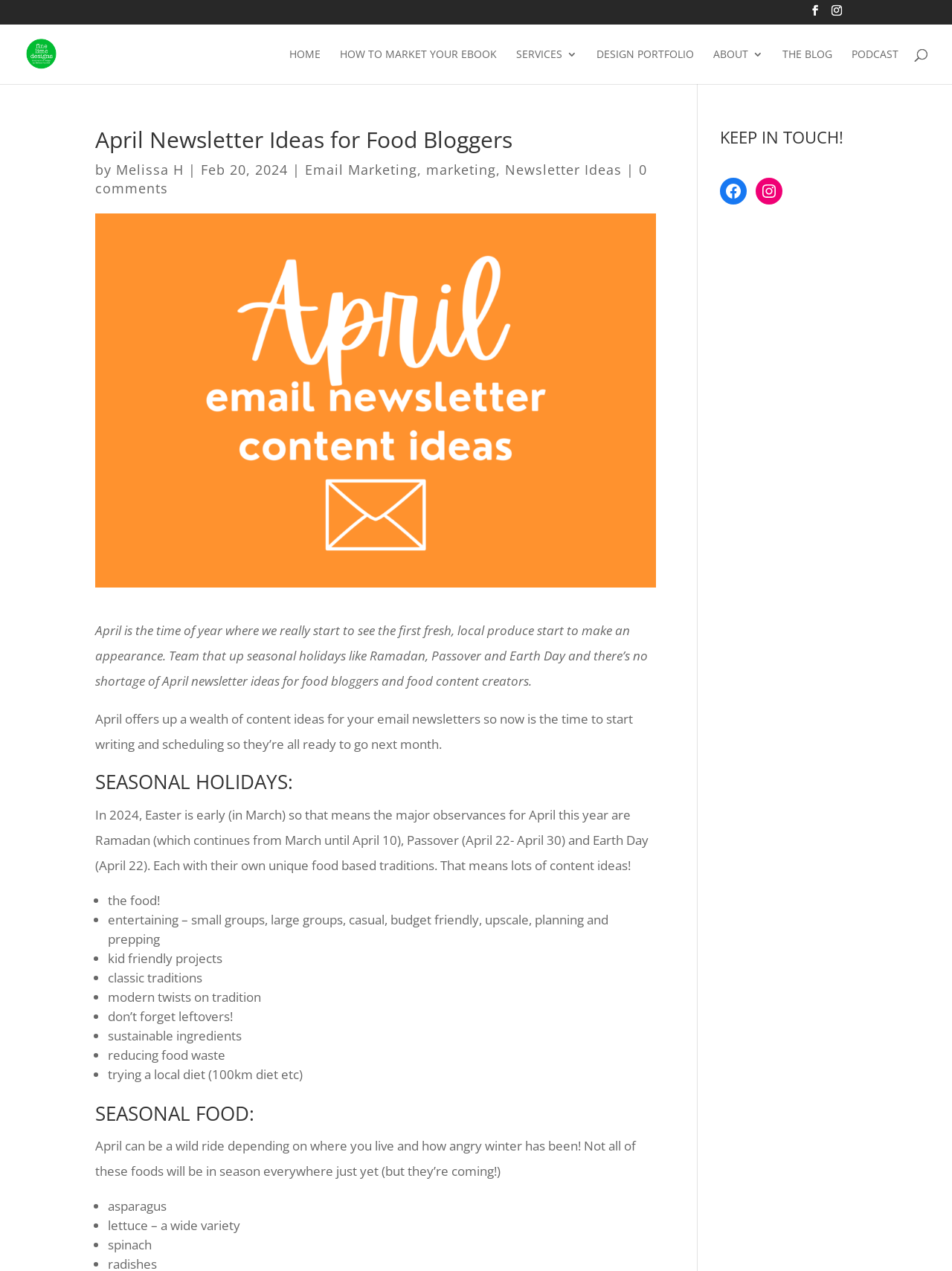Identify and provide the main heading of the webpage.

April Newsletter Ideas for Food Bloggers